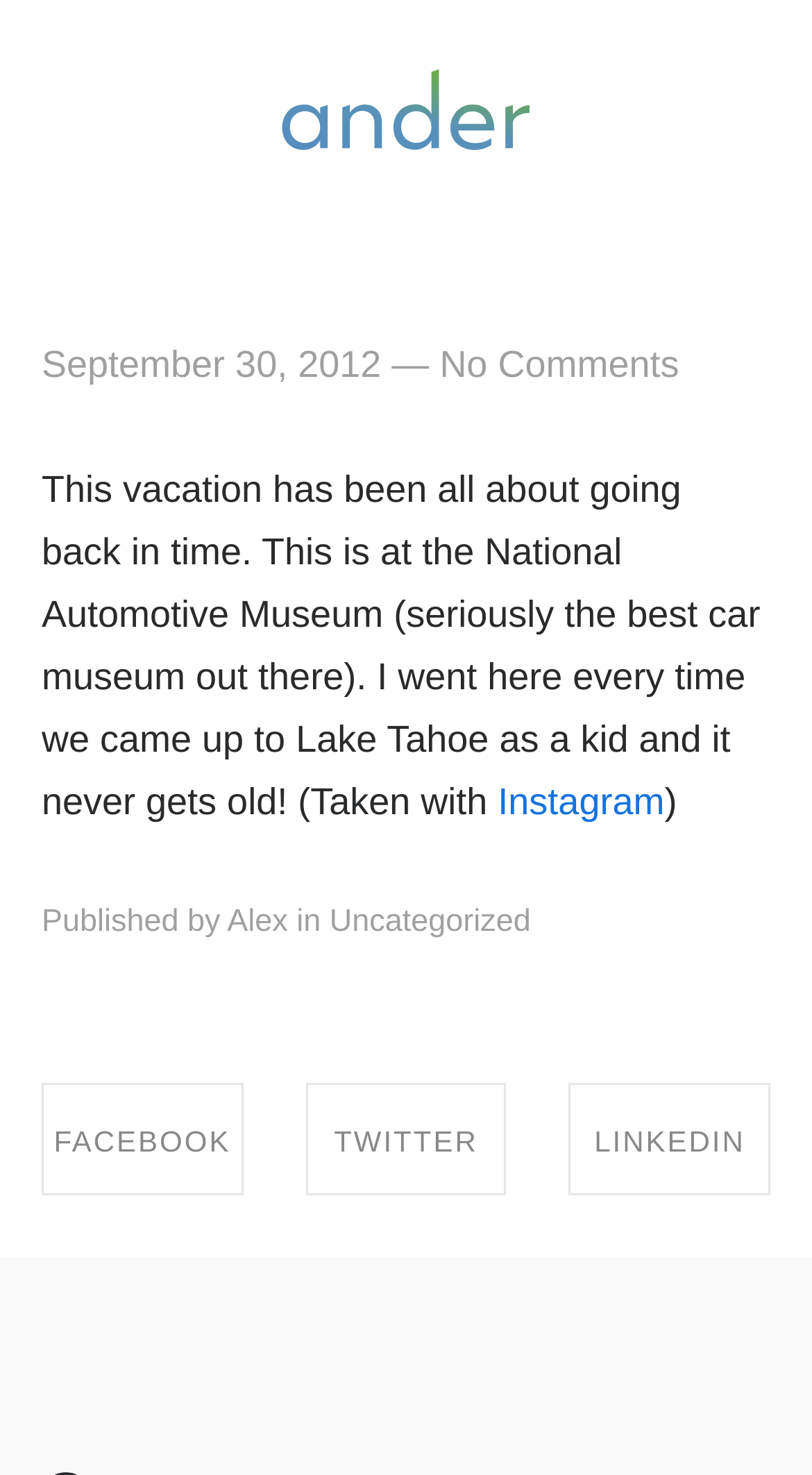Determine the bounding box coordinates of the clickable region to carry out the instruction: "go to work page".

[0.087, 0.047, 0.241, 0.082]